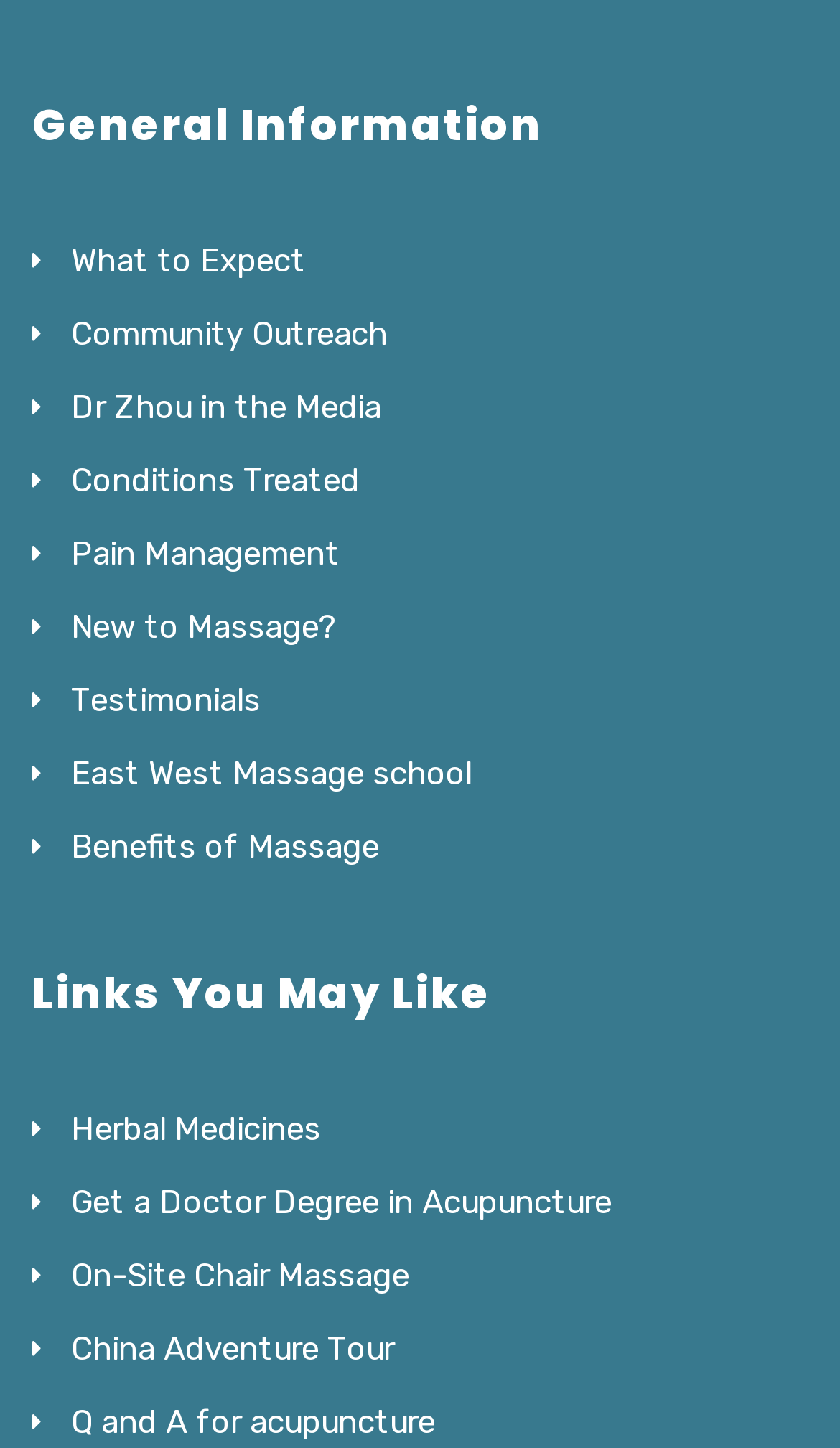Please provide the bounding box coordinates for the element that needs to be clicked to perform the instruction: "Register". The coordinates must consist of four float numbers between 0 and 1, formatted as [left, top, right, bottom].

None